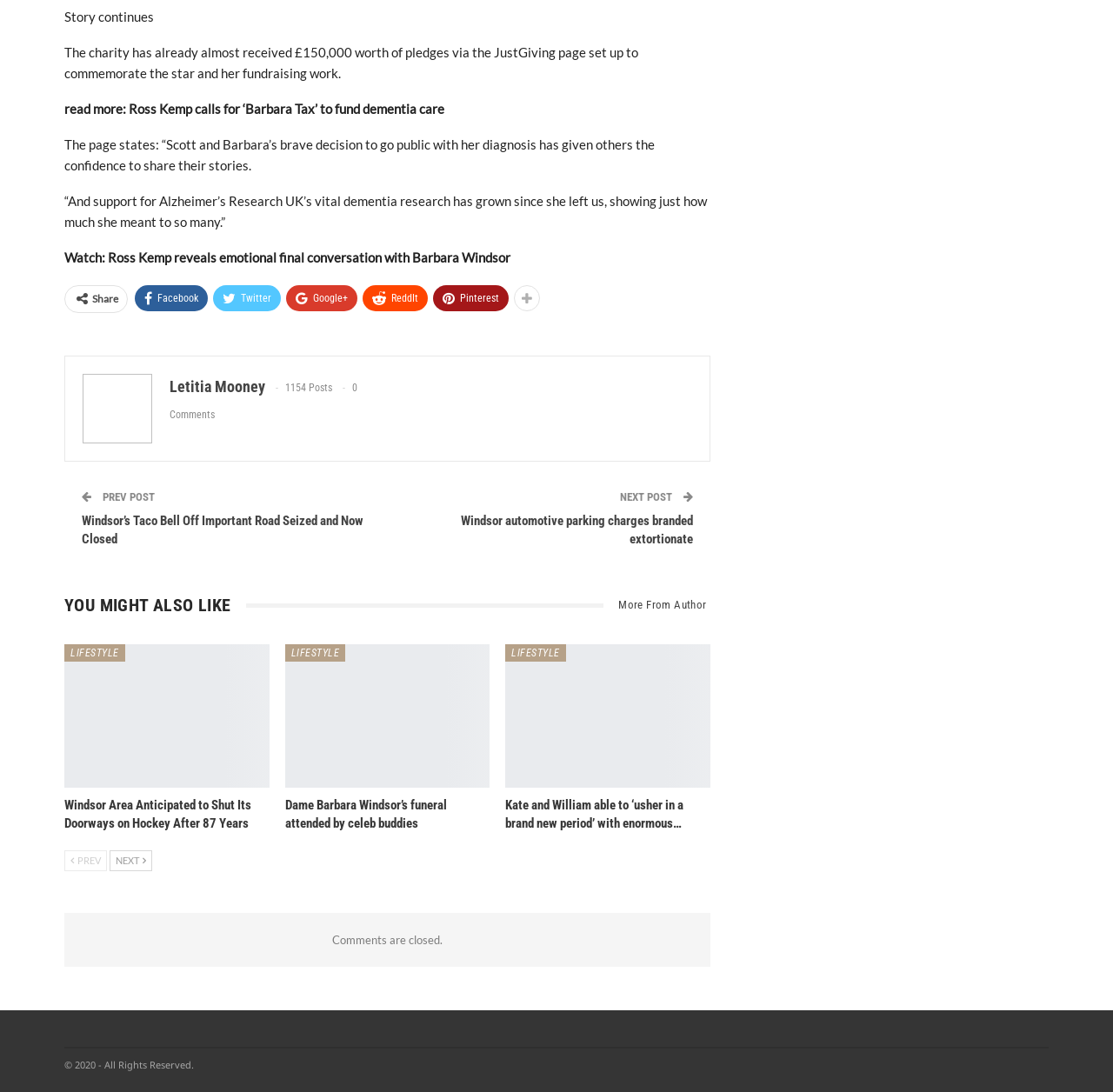Identify the bounding box coordinates for the element you need to click to achieve the following task: "Read more about Ross Kemp's call for 'Barbara Tax'". Provide the bounding box coordinates as four float numbers between 0 and 1, in the form [left, top, right, bottom].

[0.116, 0.092, 0.399, 0.107]